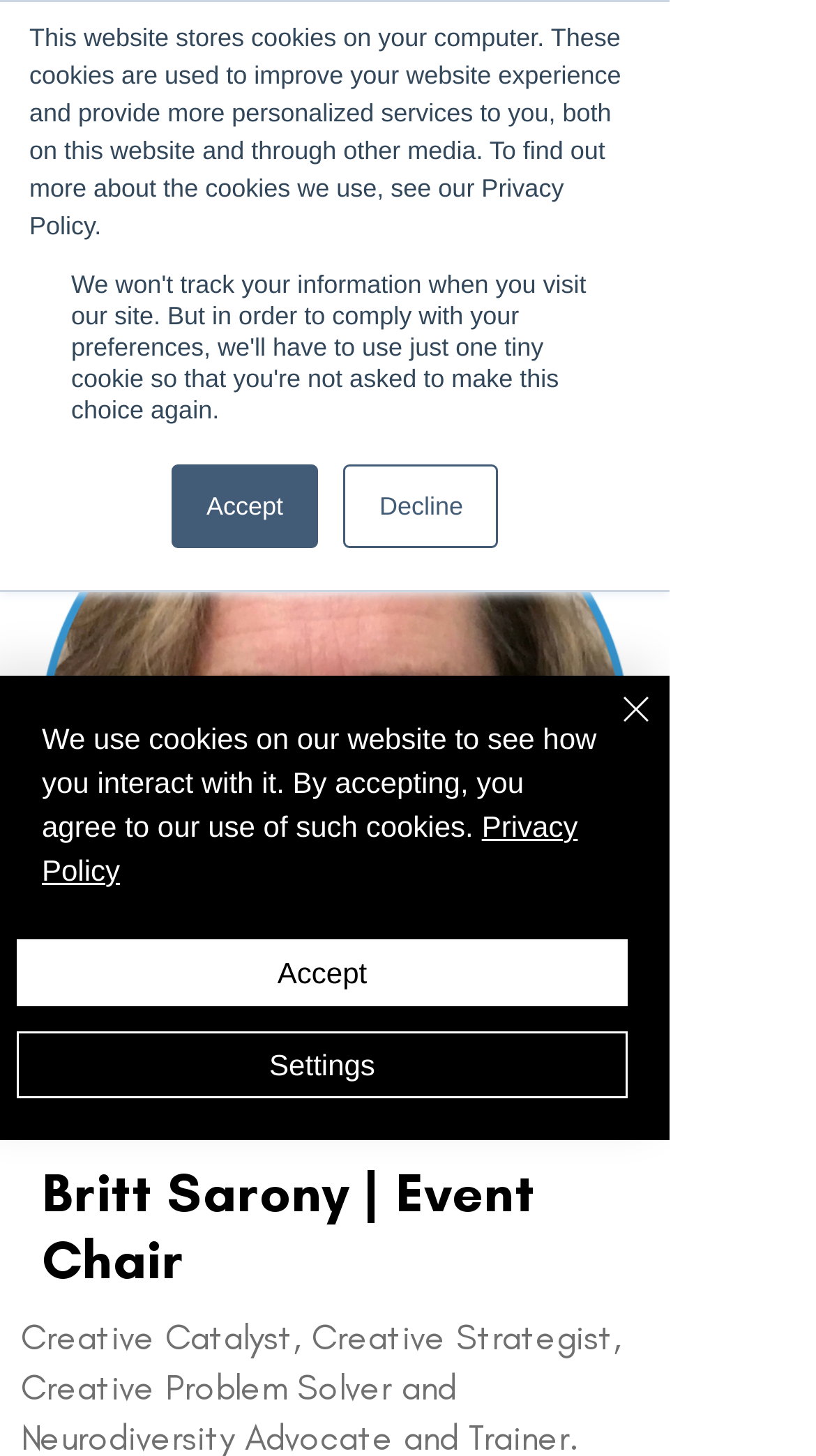Please use the details from the image to answer the following question comprehensively:
What is the event chair's name?

The event chair's name is Britt Sarony, which can be found in the heading 'Britt Sarony | Event Chair' and also in the image description 'Britt Sarony | Event Chair'.